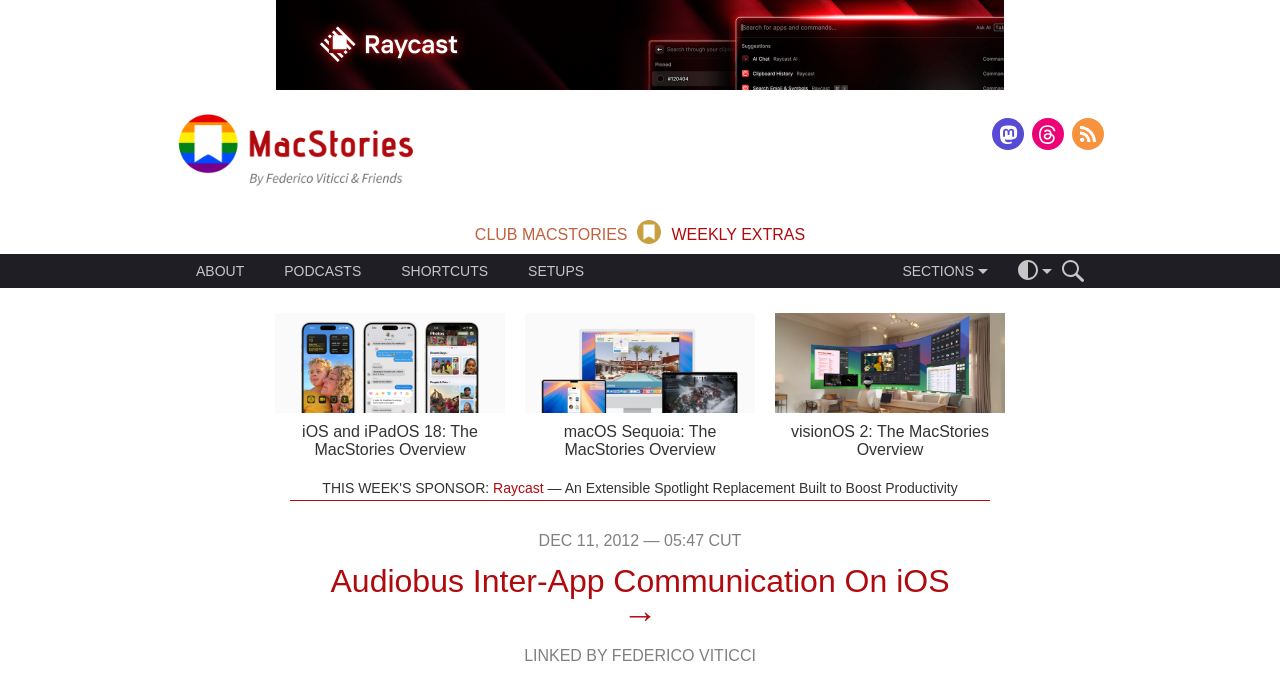Identify and provide the bounding box for the element described by: "Linked By Federico Viticci".

[0.409, 0.953, 0.591, 0.978]